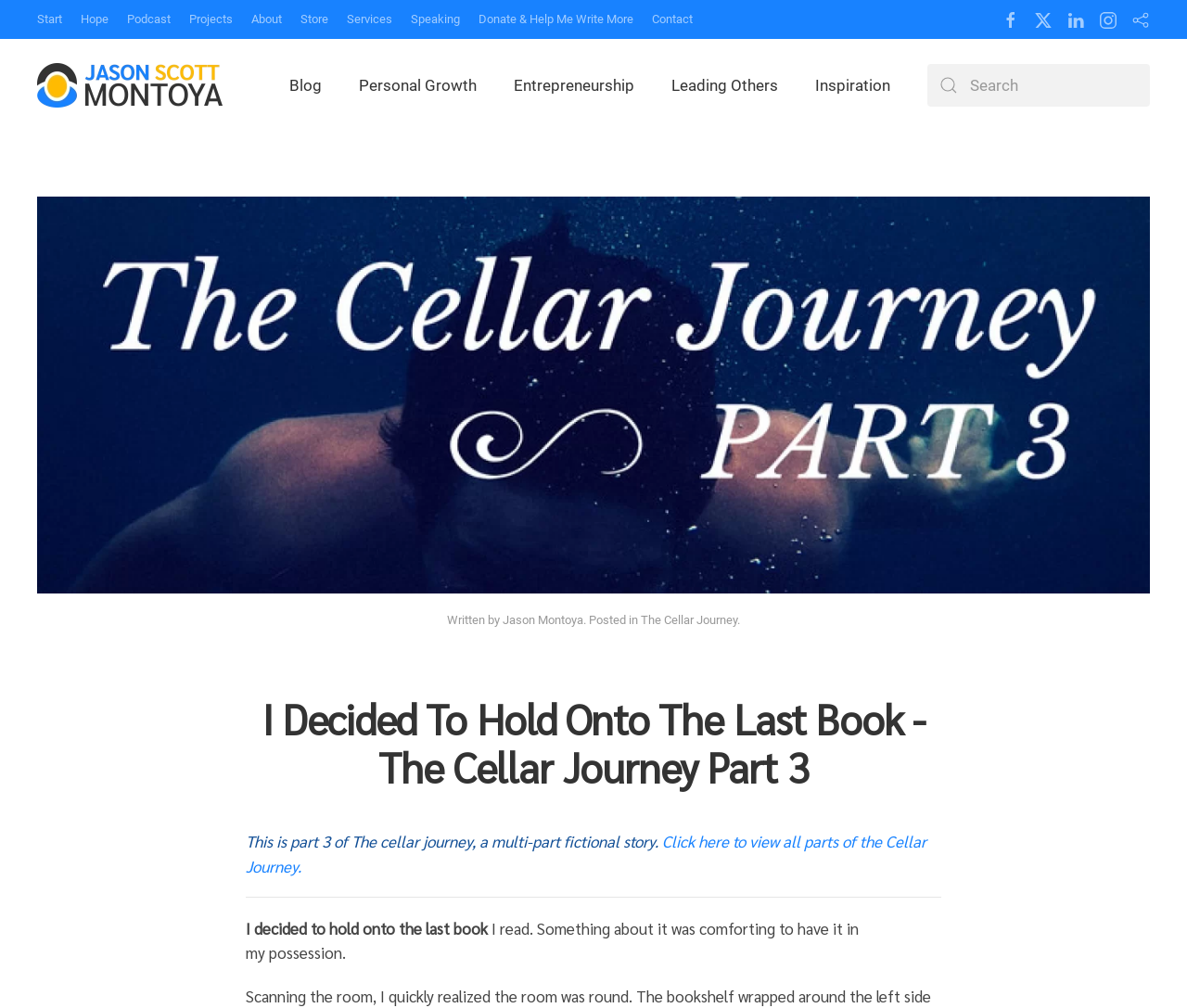Identify the bounding box coordinates necessary to click and complete the given instruction: "Click on the 'Hope' link".

[0.068, 0.01, 0.091, 0.028]